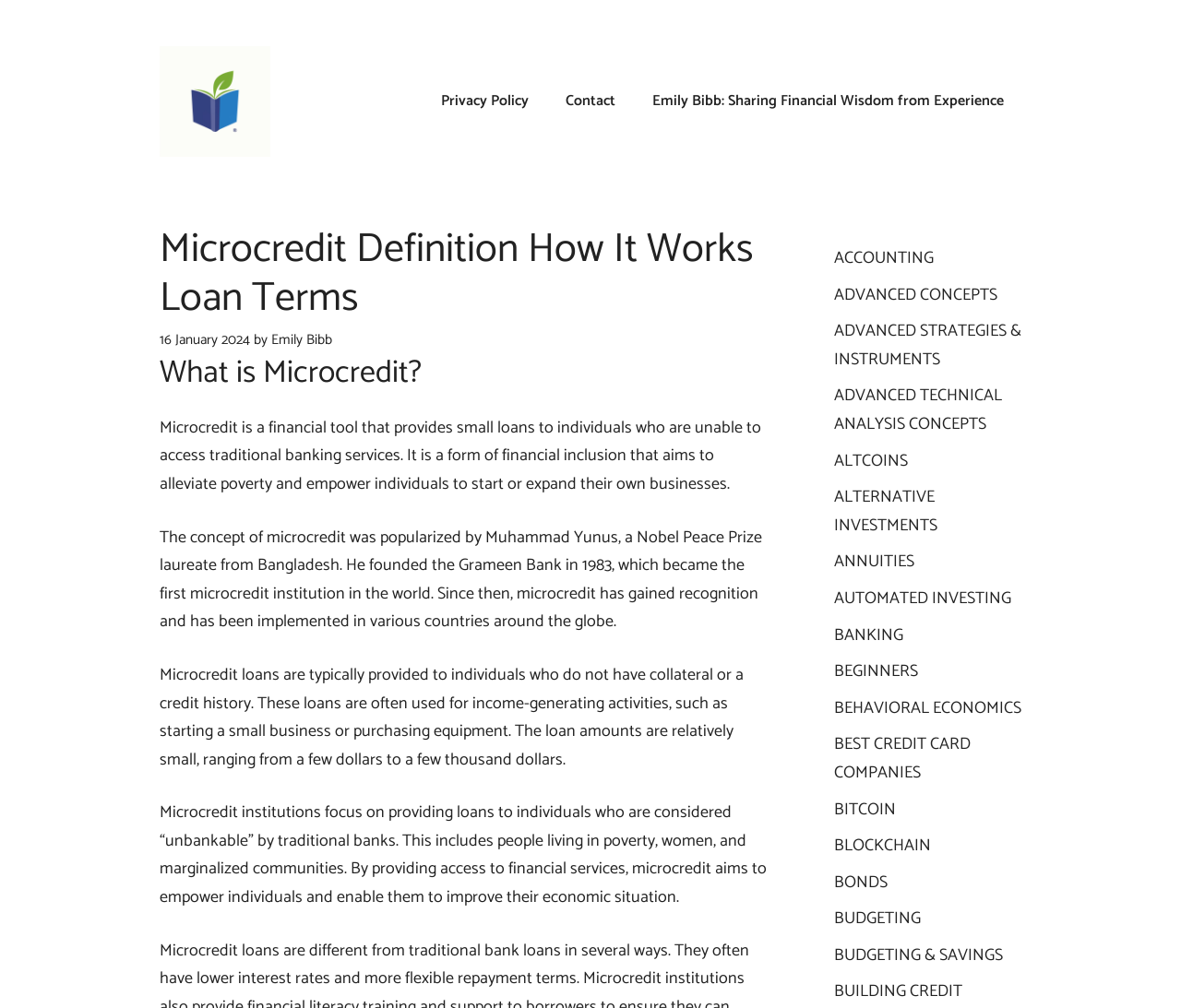Please identify the bounding box coordinates for the region that you need to click to follow this instruction: "Click on the 'ACCOUNTING' link".

[0.706, 0.242, 0.79, 0.27]